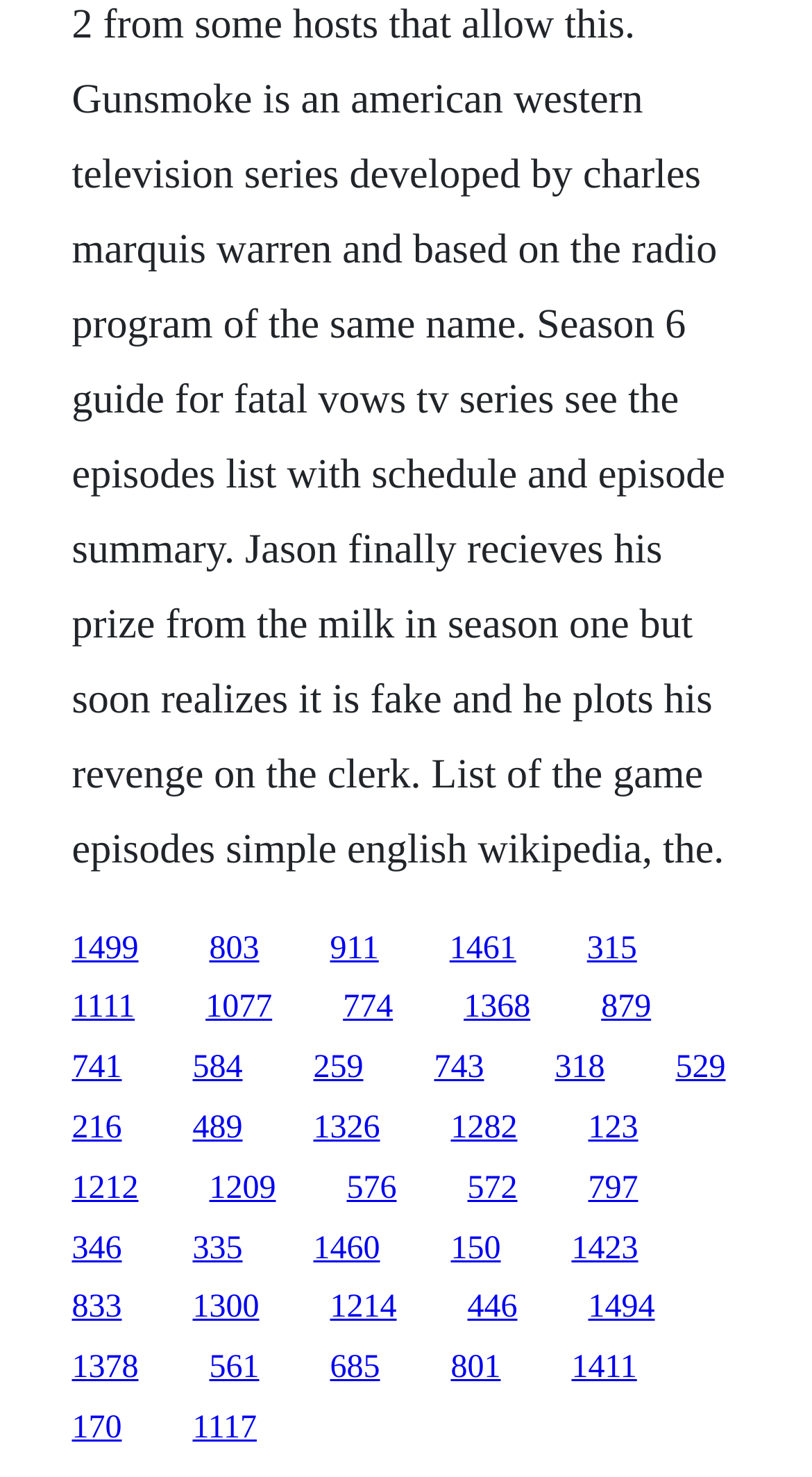Can you specify the bounding box coordinates of the area that needs to be clicked to fulfill the following instruction: "visit the third link"?

[0.406, 0.63, 0.466, 0.654]